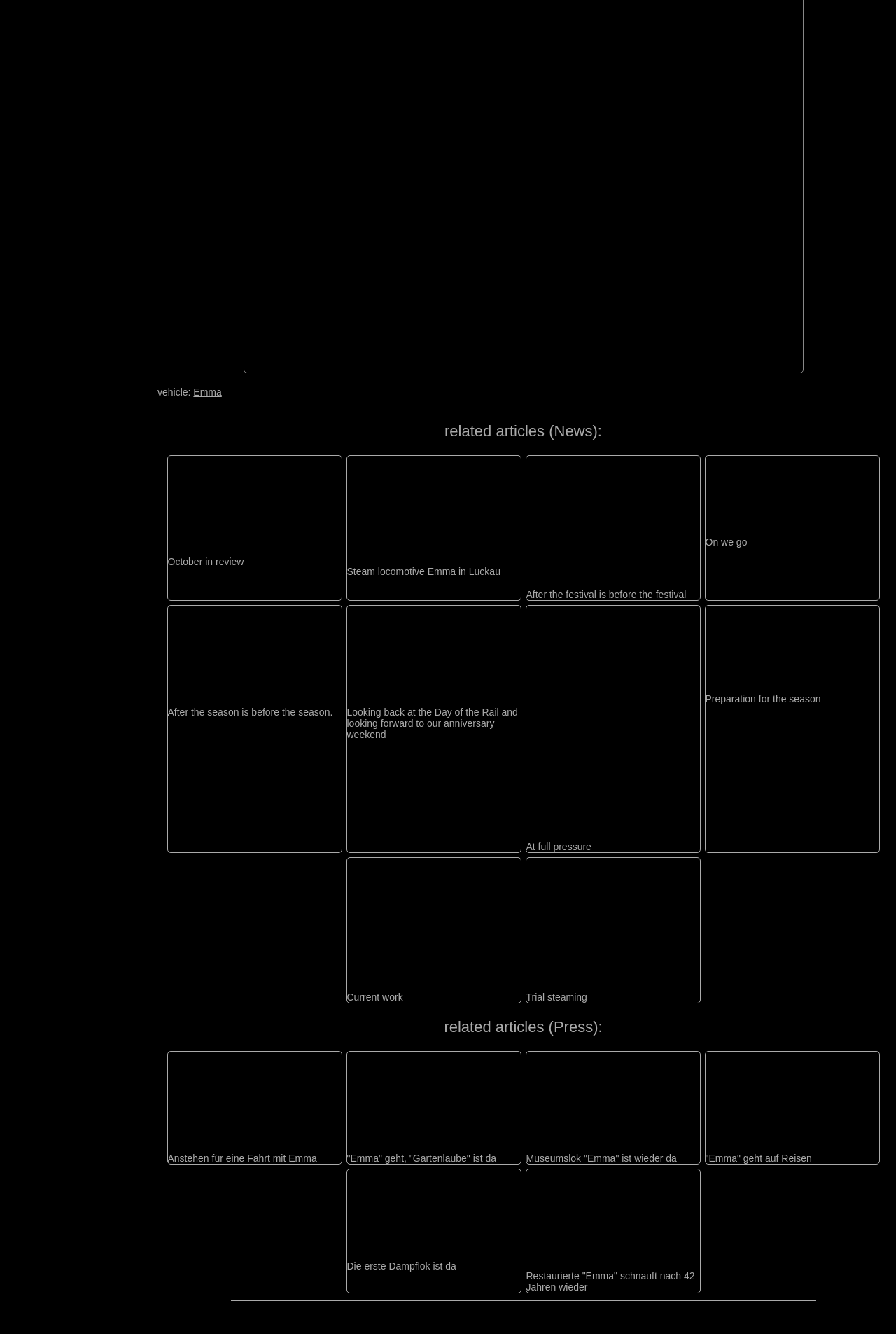Bounding box coordinates must be specified in the format (top-left x, top-left y, bottom-right x, bottom-right y). All values should be floating point numbers between 0 and 1. What are the bounding box coordinates of the UI element described as: "Emma" geht, "Gartenlaube" ist da

[0.387, 0.856, 0.582, 0.873]